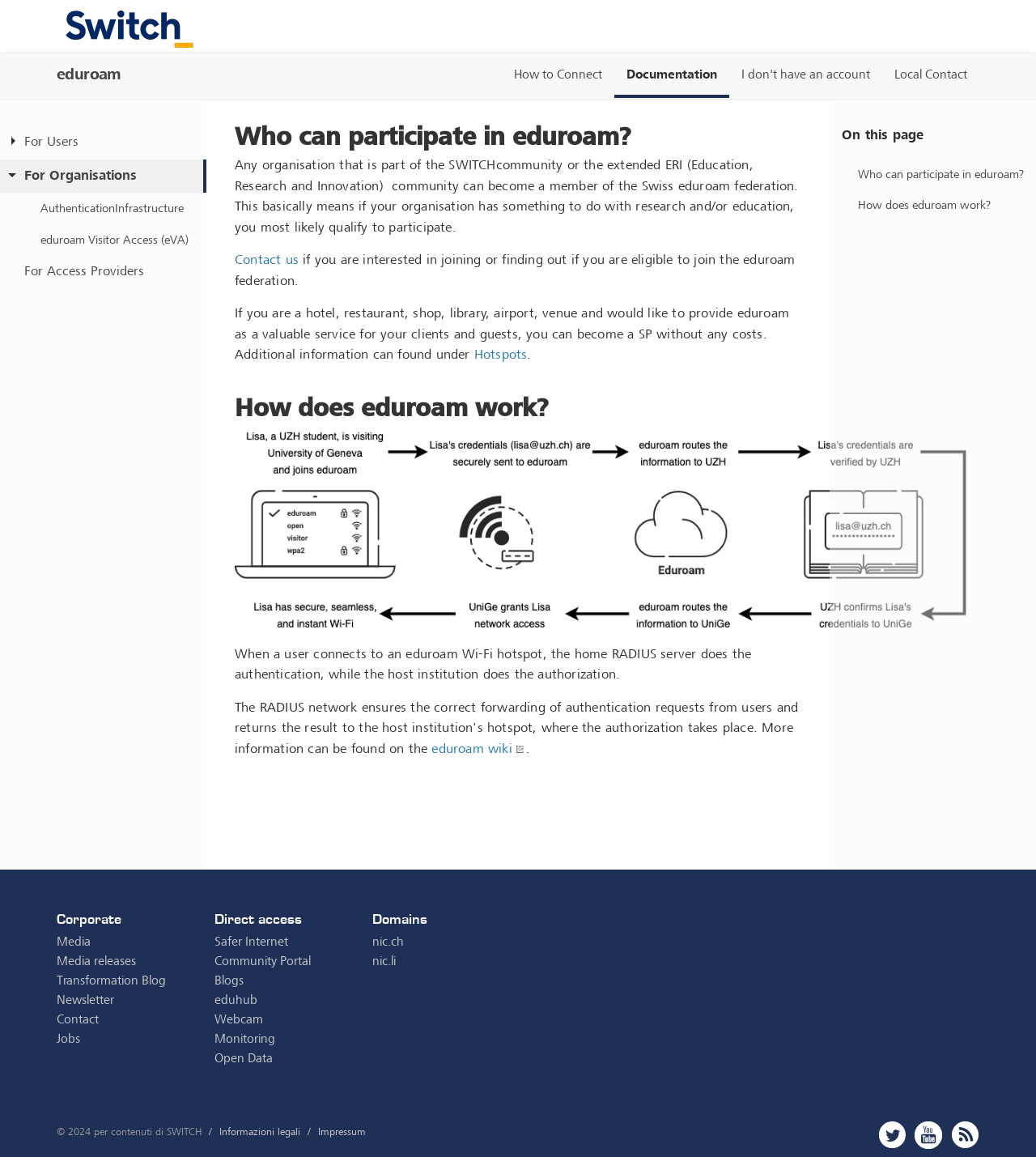What is the name of the organisation?
Please give a detailed and elaborate explanation in response to the question.

The name of the organisation is SWITCH, which can be found in the top-left corner of the webpage as a link and an image.